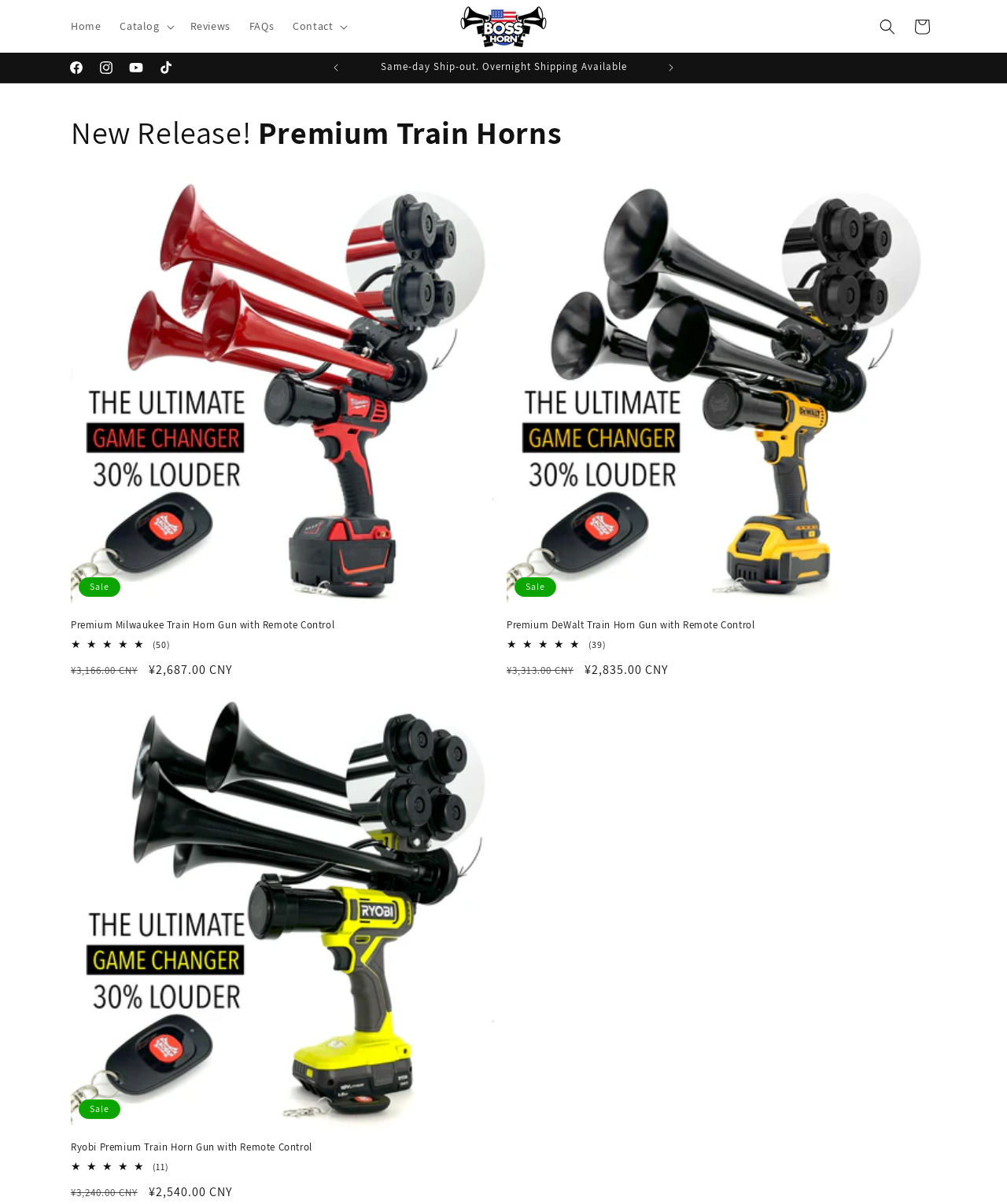Give a comprehensive overview of the webpage, including key elements.

This webpage is about customizing car horns with a focus on USB programmable car horns. At the top, there is a large image taking up most of the width, with a navigation menu below it. The menu consists of links to "Home", "Reviews", "FAQs", and more, aligned horizontally. 

Below the navigation menu, there is an announcement bar that takes up most of the width, featuring a carousel with three announcements. The first announcement reads "Same-day Ship-out. Overnight Shipping Available", the second announcement reads "30-Days Hassle-Free Returns", and the third announcement is not visible by default. 

Further down, there is a section highlighting new releases, featuring three premium train horn products with images, prices, and ratings. The products are arranged horizontally, with the first product being the Milwaukee Train Horn, the second being the DeWalt Premium Train Horn, and the third being the Ryobi Train Horn. Each product has a "Sale" badge, a price, and a rating in stars. 

On the top-right corner, there are social media links to Facebook, Instagram, YouTube, and TikTok. On the bottom-right corner, there is a cart link and a search link.